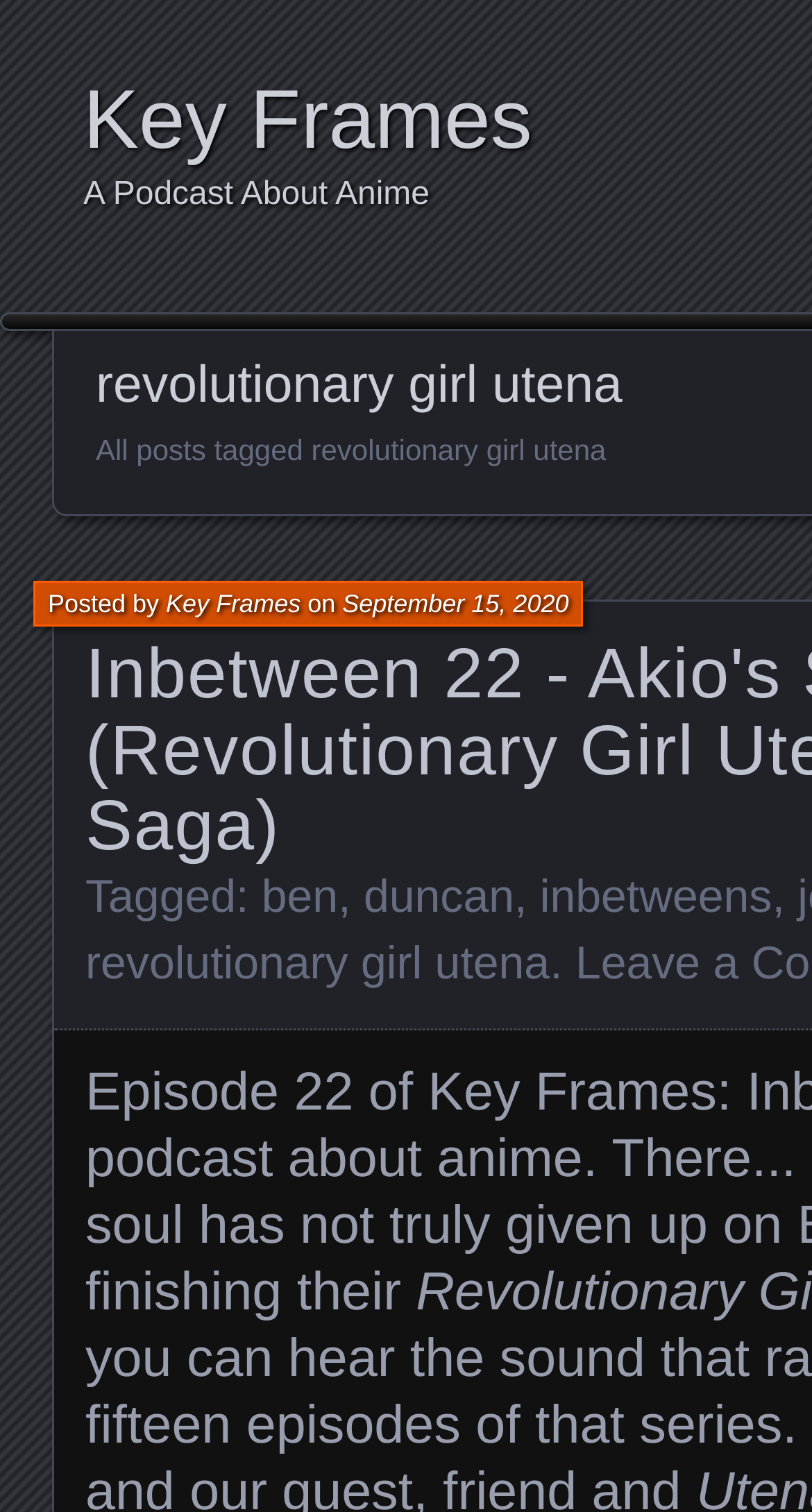Answer in one word or a short phrase: 
How many links are there in the blog post?

5